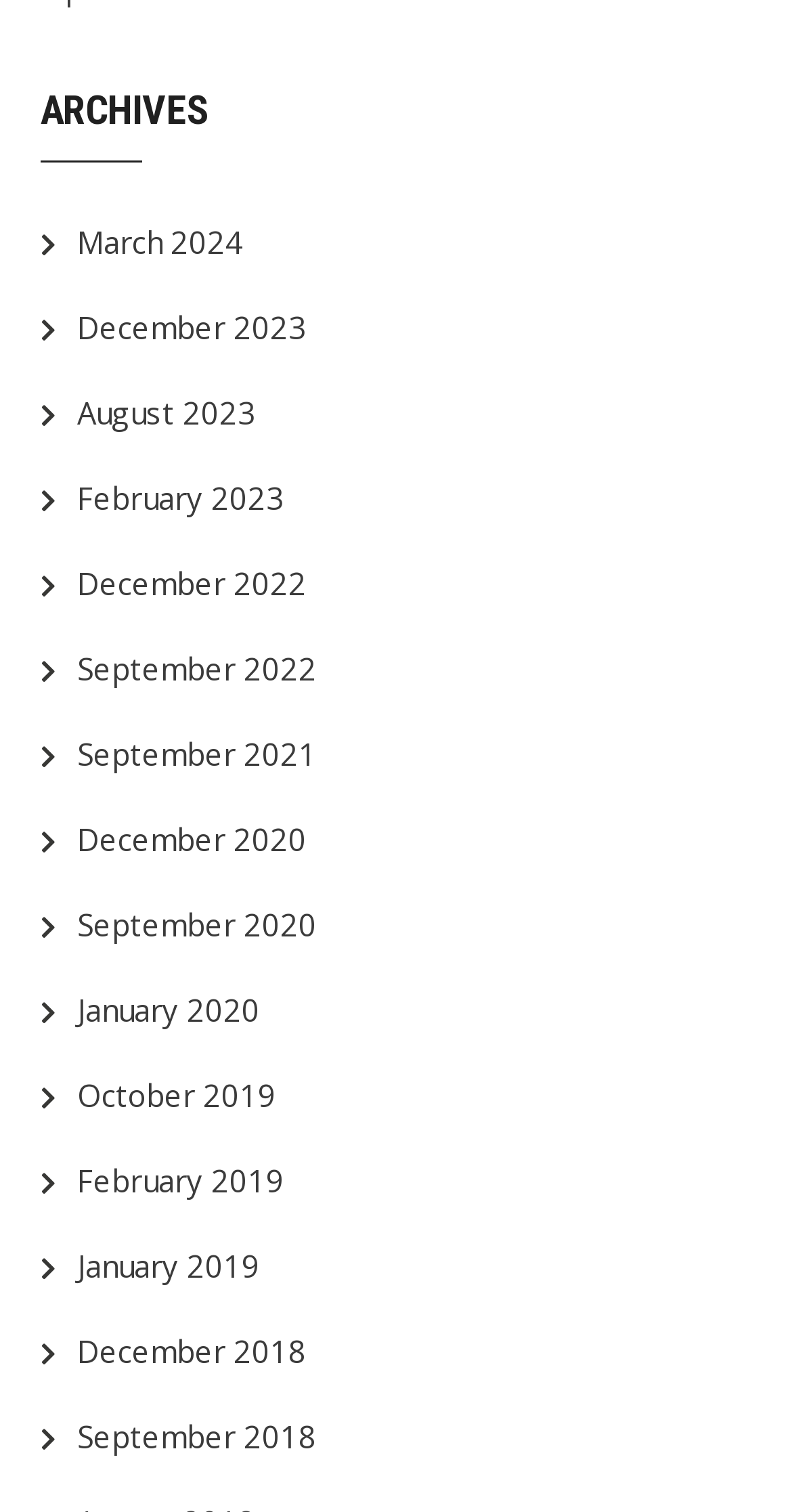Locate the bounding box coordinates of the item that should be clicked to fulfill the instruction: "go to archives for February 2023".

[0.097, 0.315, 0.359, 0.342]